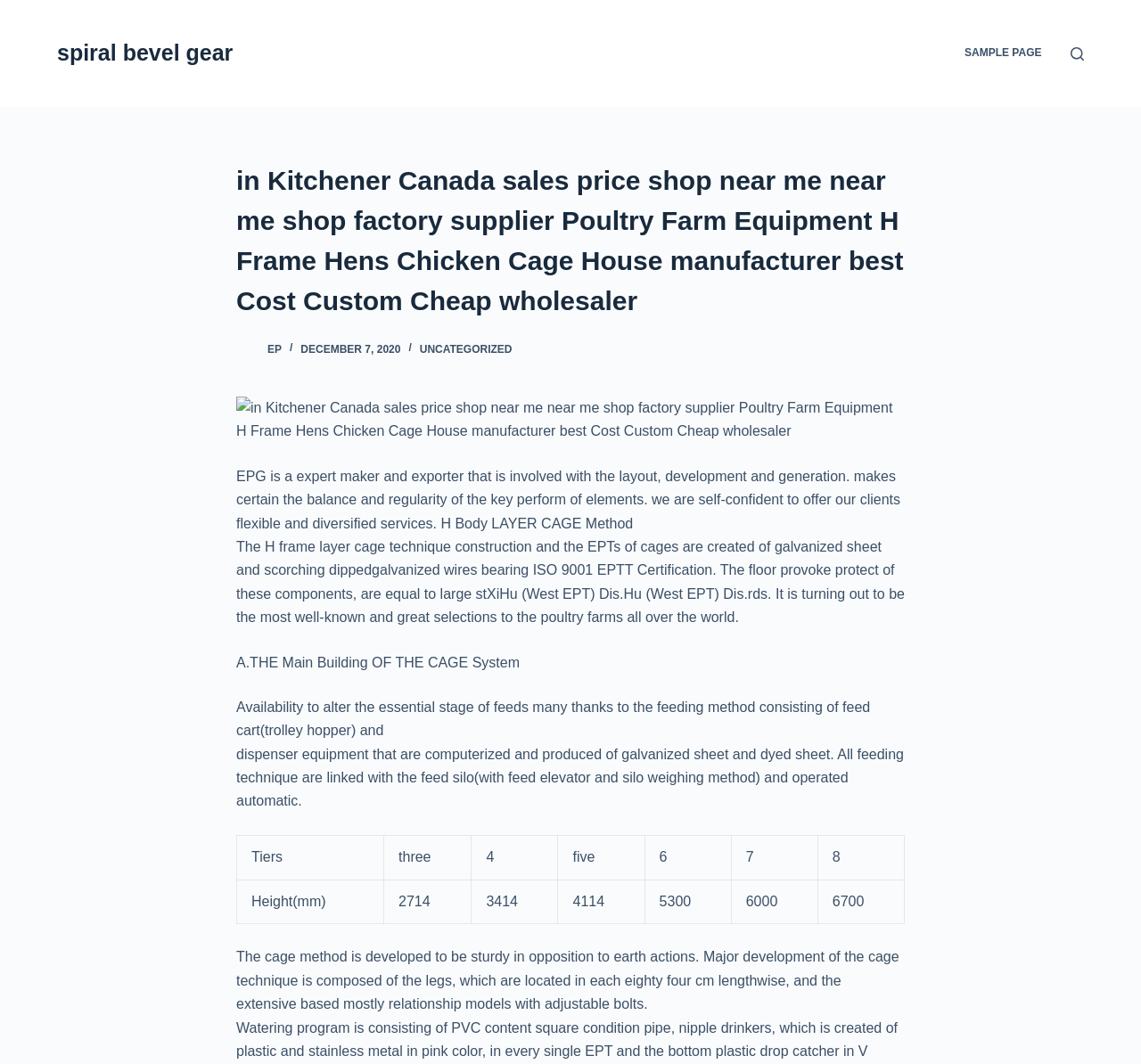How many tiers are available for the cage system?
Using the screenshot, give a one-word or short phrase answer.

Up to 8